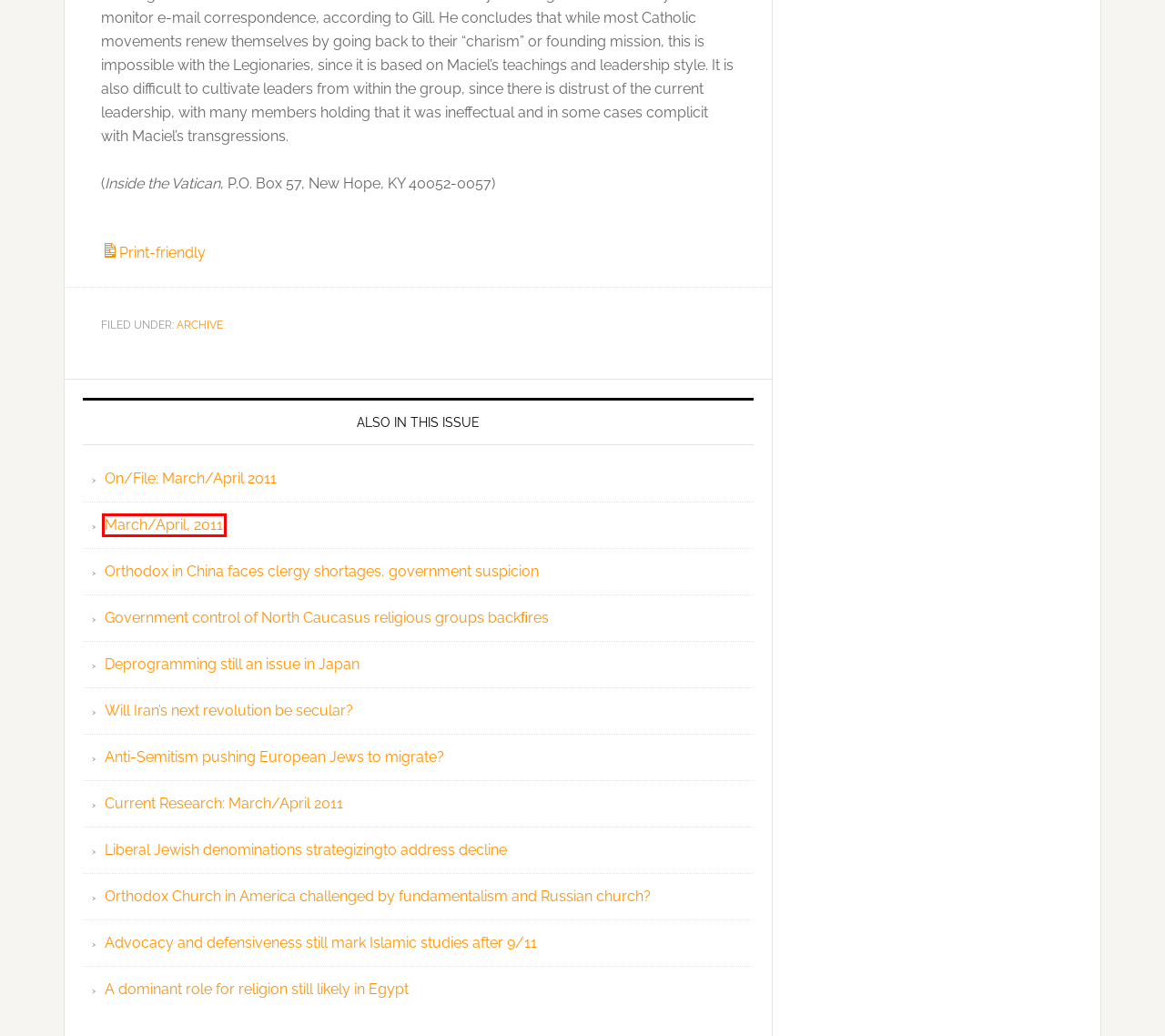You have received a screenshot of a webpage with a red bounding box indicating a UI element. Please determine the most fitting webpage description that matches the new webpage after clicking on the indicated element. The choices are:
A. Advocacy and defensiveness still mark Islamic studies after 9/11 - Religion Watch Archives
B. Liberal Jewish denominations strategizingto address decline - Religion Watch Archives
C. Anti-Semitism pushing European Jews to migrate? - Religion Watch Archives
D. March/April, 2011 - Religion Watch Archives
E. A dominant role for religion still likely in Egypt - Religion Watch Archives
F. Government control of North Caucasus religious groups backﬁres - Religion Watch Archives
G. Deprogramming still an issue in Japan - Religion Watch Archives
H. Will Iran’s next revolution be secular? - Religion Watch Archives

D